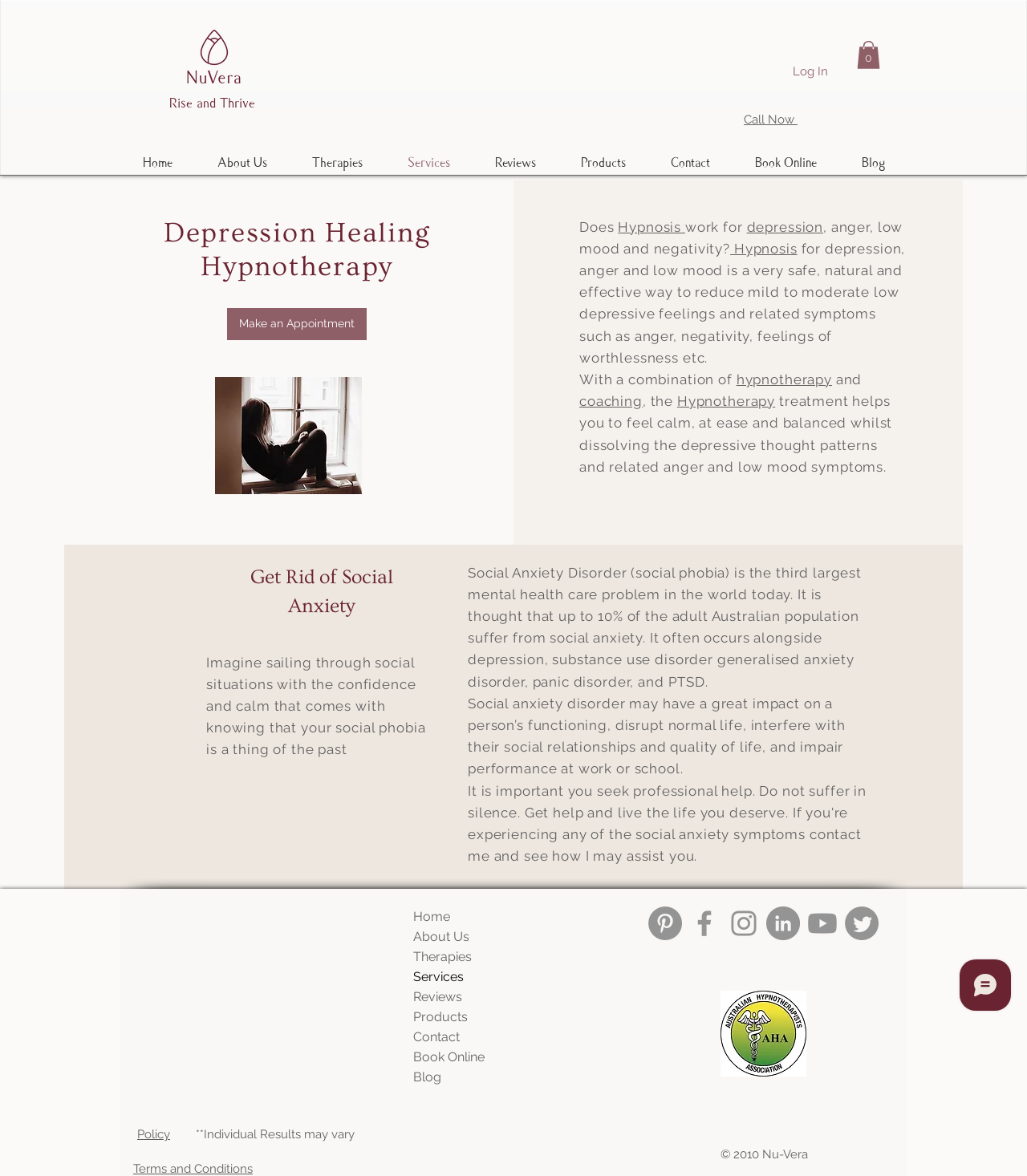Determine the bounding box coordinates of the clickable region to carry out the instruction: "Call the hypnotherapist".

[0.724, 0.095, 0.777, 0.108]